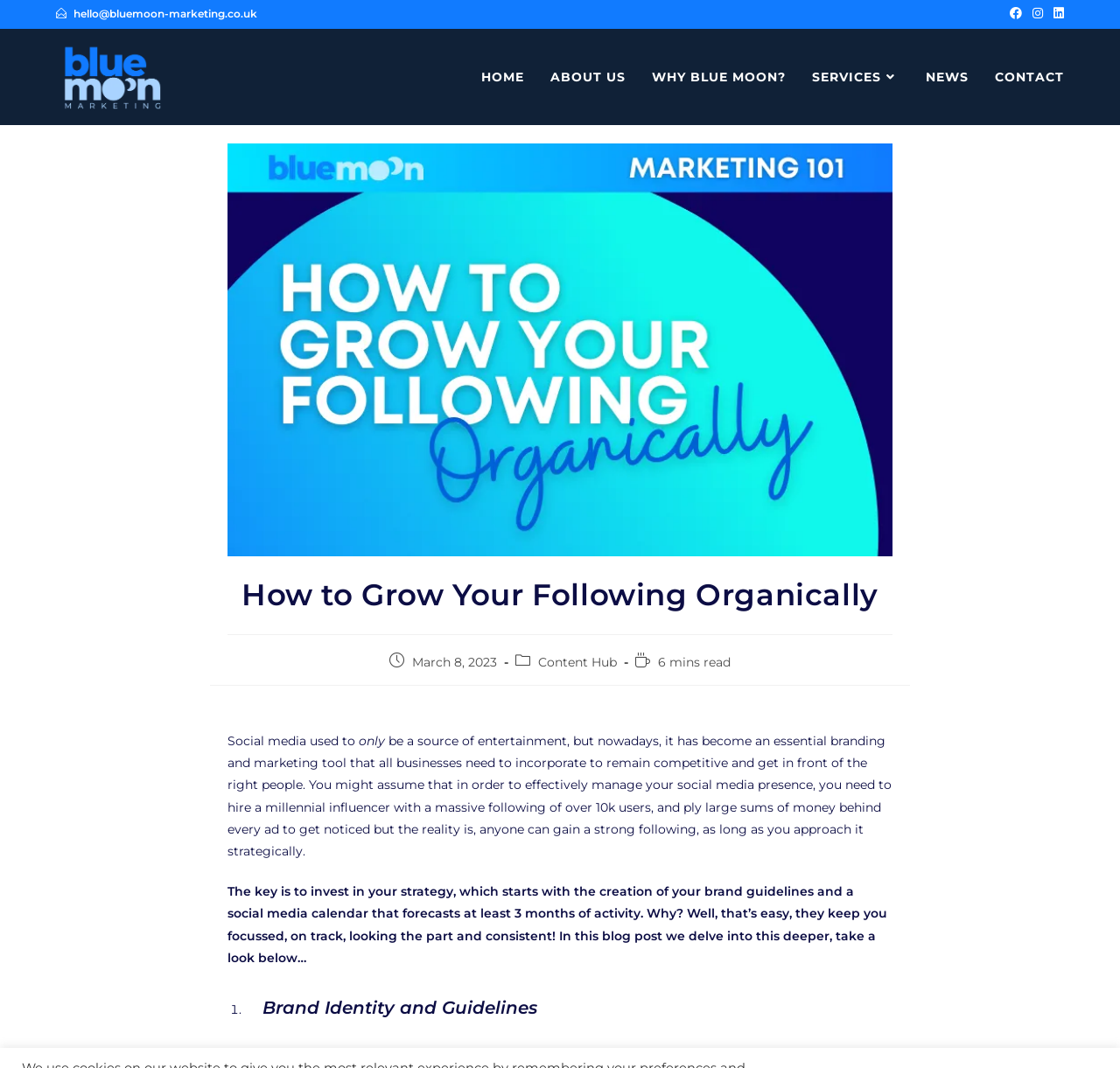Pinpoint the bounding box coordinates of the clickable element needed to complete the instruction: "Check the ABOUT US page". The coordinates should be provided as four float numbers between 0 and 1: [left, top, right, bottom].

[0.48, 0.034, 0.57, 0.111]